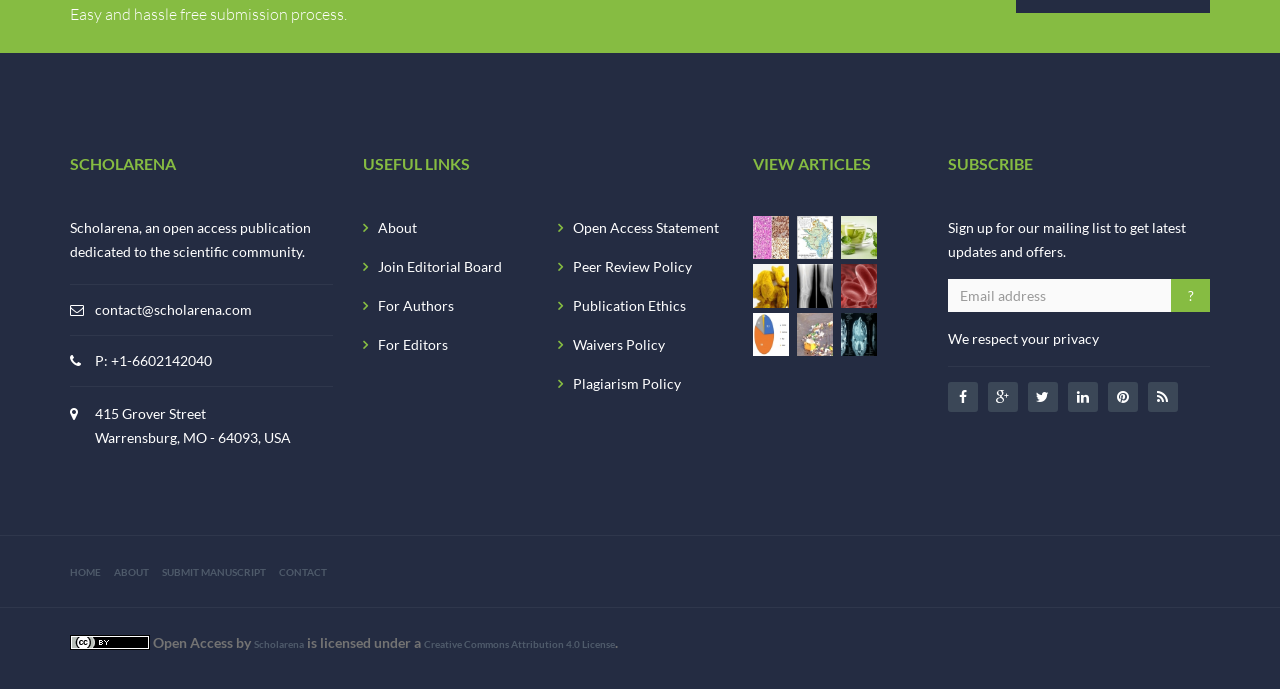Identify the bounding box for the UI element described as: "Open Access Statement". Ensure the coordinates are four float numbers between 0 and 1, formatted as [left, top, right, bottom].

[0.447, 0.313, 0.561, 0.348]